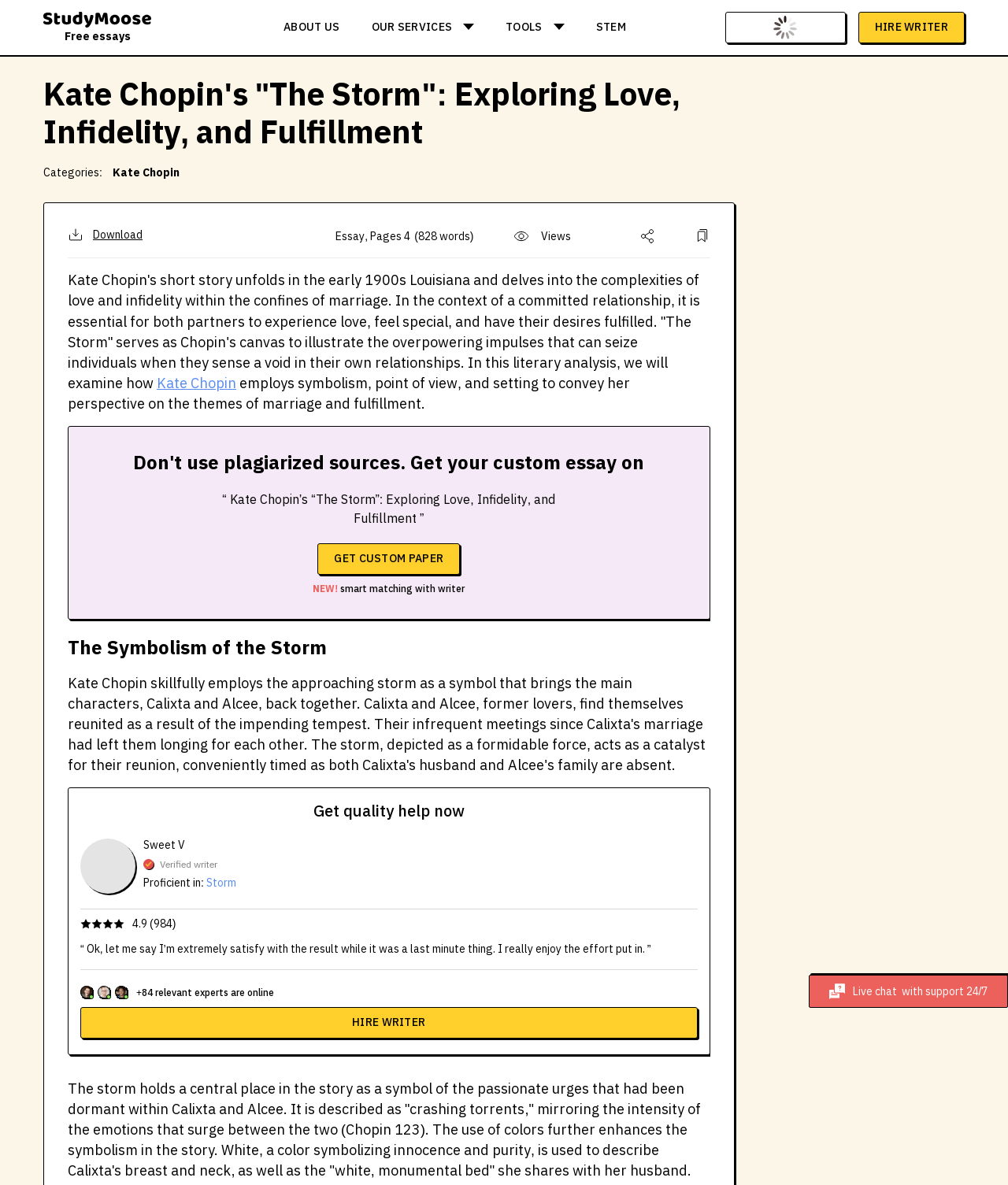Give a full account of the webpage's elements and their arrangement.

This webpage is an essay sample page about Kate Chopin's short story "The Storm". At the top, there is a logo of StudyMoose.com, a free essay example website, accompanied by a link to the website. Below the logo, there are several navigation links, including "ABOUT US", "OUR SERVICES", "TOOLS", and "STEM". 

On the left side of the page, there is a heading that reads "Kate Chopin's 'The Storm': Exploring Love, Infidelity, and Fulfillment", which is the title of the essay. Below the title, there are categories and tags related to the essay, including "Kate Chopin" and "Download". 

The main content of the webpage is the essay itself, which is divided into several sections. The essay begins with an introduction that discusses the themes of love, infidelity, and fulfillment in the context of marriage. The introduction is followed by an analysis of the symbolism, point of view, and setting in the story. 

Throughout the essay, there are several links to related topics, including "Kate Chopin" and "The Symbolism of the Storm". There are also images and icons scattered throughout the page, including a download icon, a views counter, and rating stars. 

At the bottom of the page, there is a section that promotes the services of the website, including a "GET CUSTOM PAPER" button and a "HIRE WRITER" link. There is also a section that showcases a verified writer's profile, including their rating, expertise, and customer reviews. 

On the right side of the page, there is a live chat window with support available 24/7.